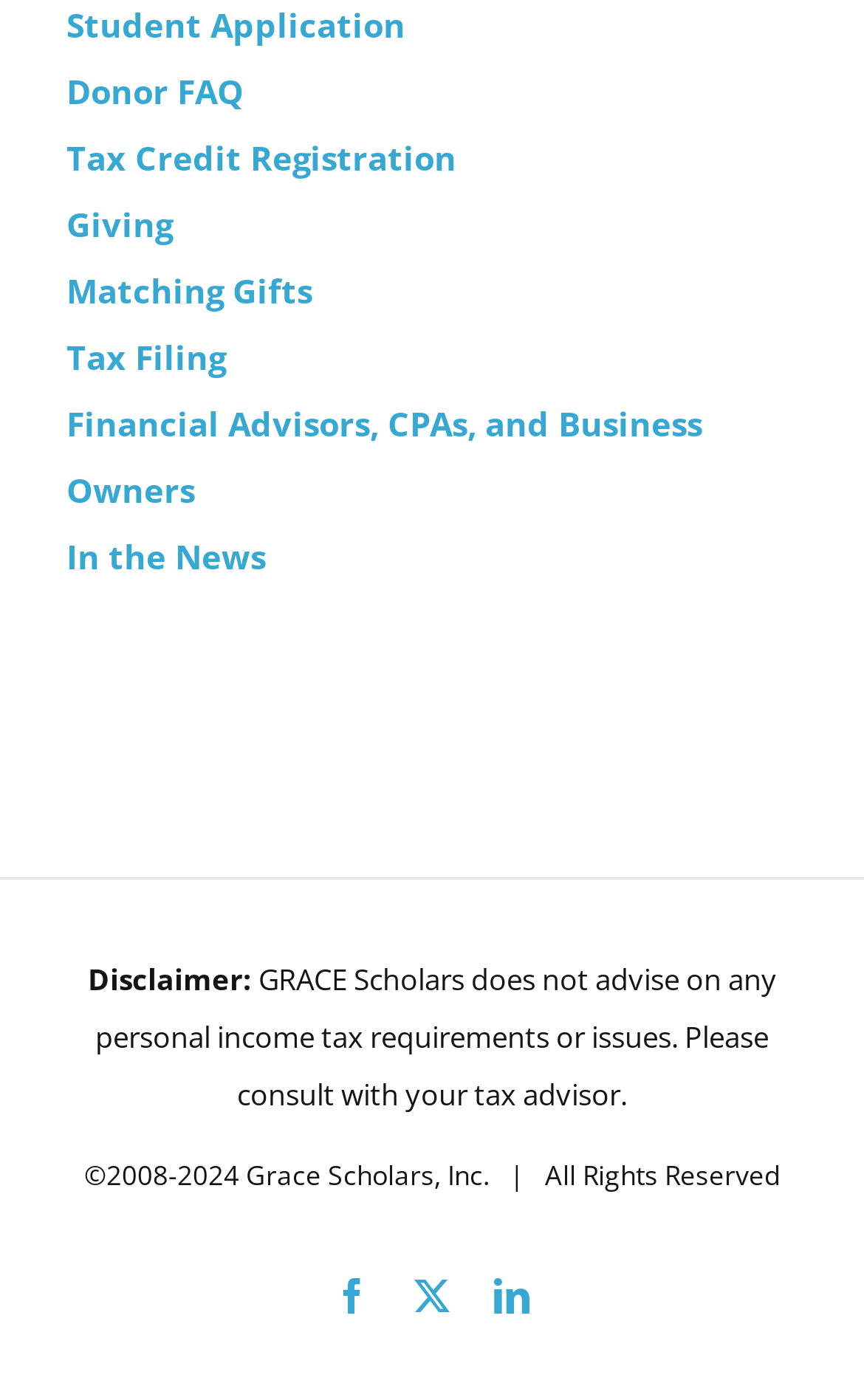How many social media links are at the bottom of the webpage?
Identify the answer in the screenshot and reply with a single word or phrase.

3